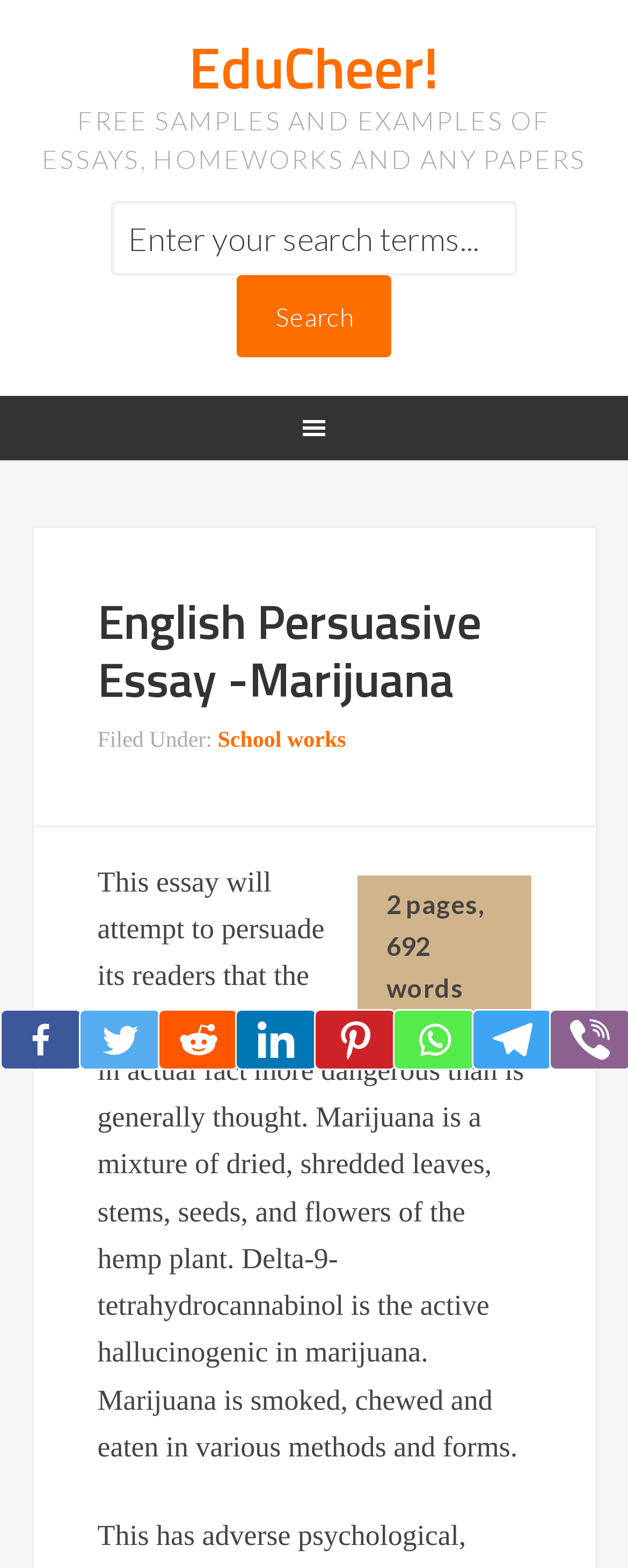Can you pinpoint the bounding box coordinates for the clickable element required for this instruction: "Click on EduCheer!"? The coordinates should be four float numbers between 0 and 1, i.e., [left, top, right, bottom].

[0.3, 0.014, 0.7, 0.071]